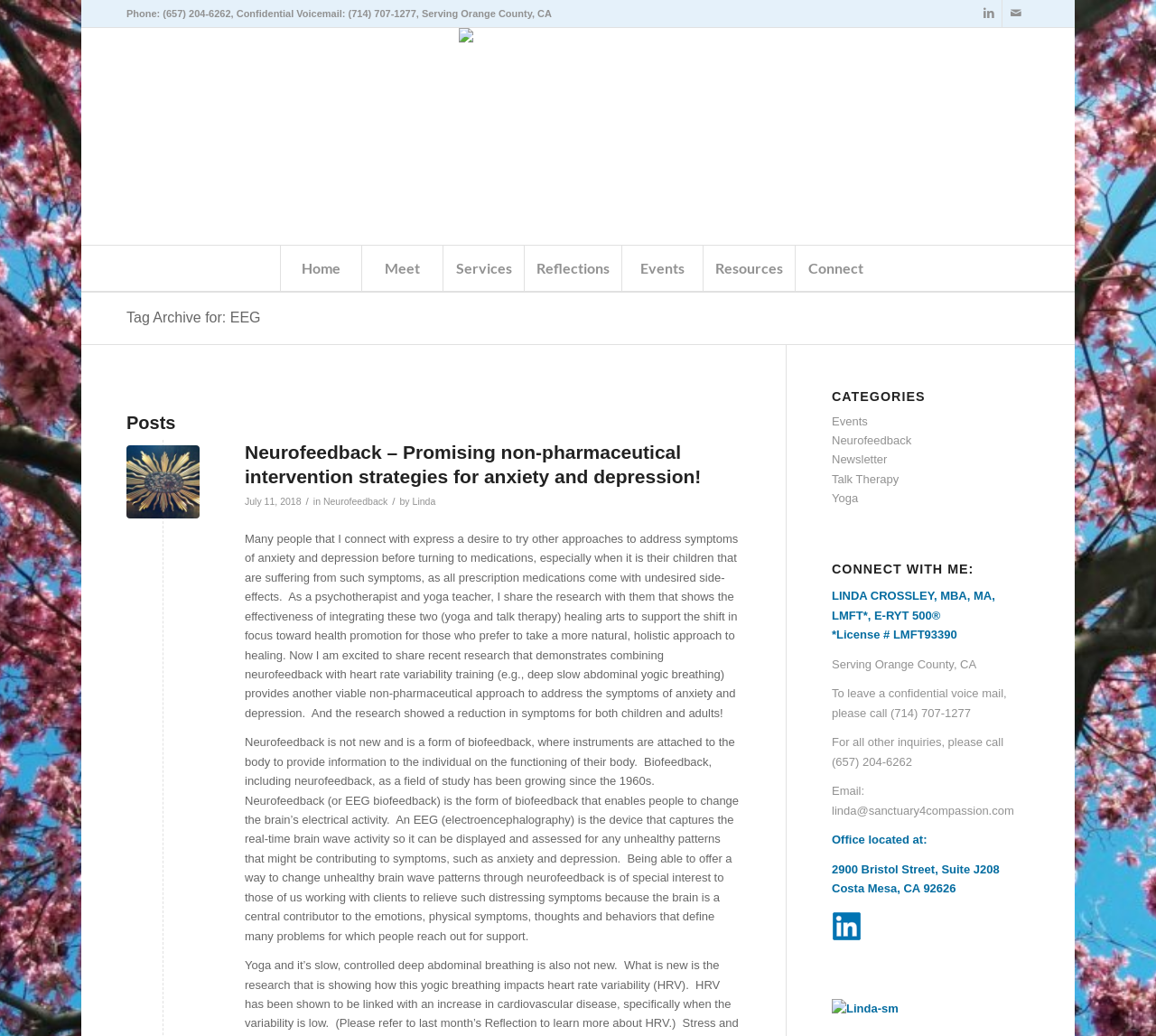Pinpoint the bounding box coordinates for the area that should be clicked to perform the following instruction: "View the Sanctuary for Compassion and Connection page".

[0.397, 0.027, 0.603, 0.236]